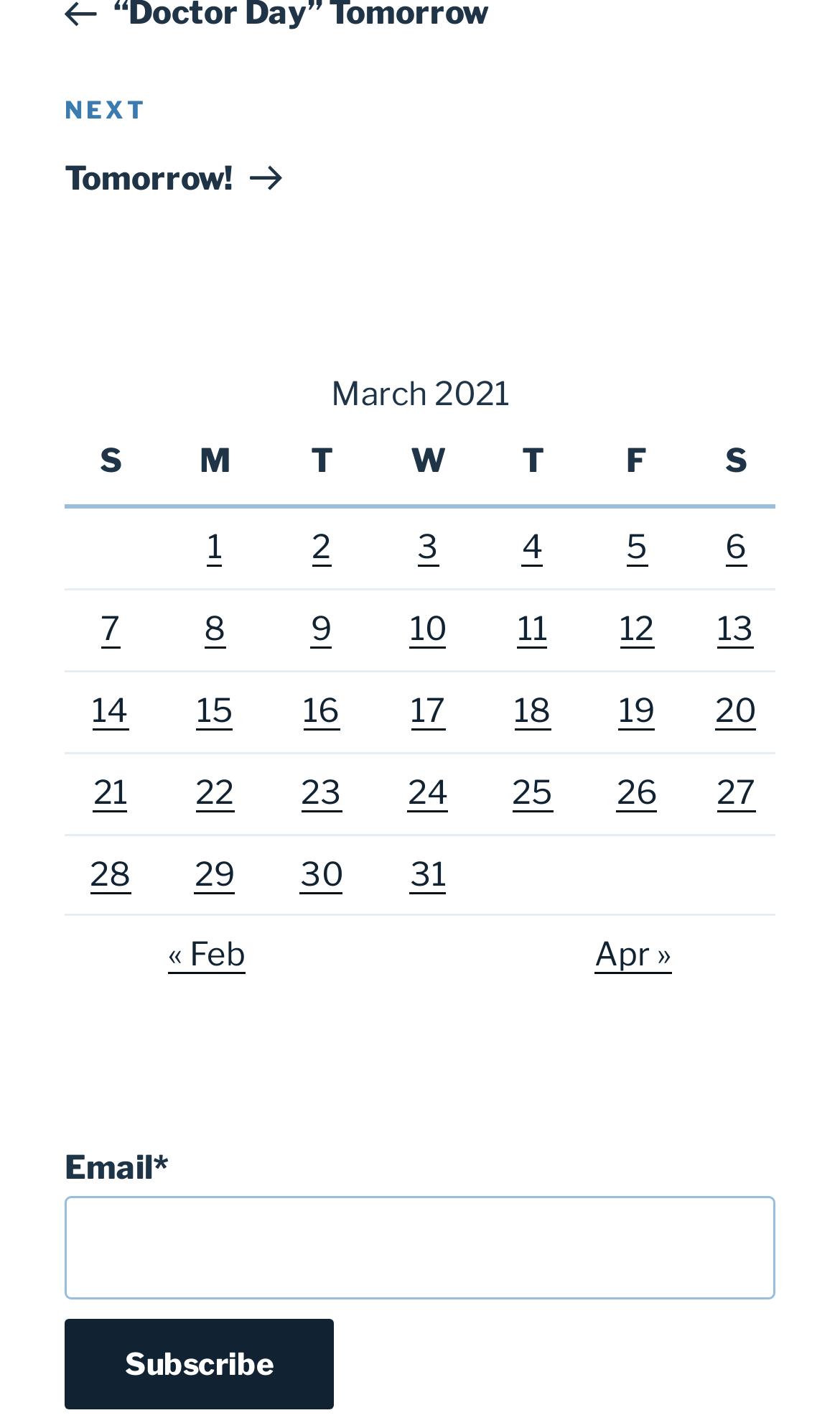What is the month shown in the table?
Using the details from the image, give an elaborate explanation to answer the question.

The table has a caption 'March 2021', which indicates the month shown in the table.